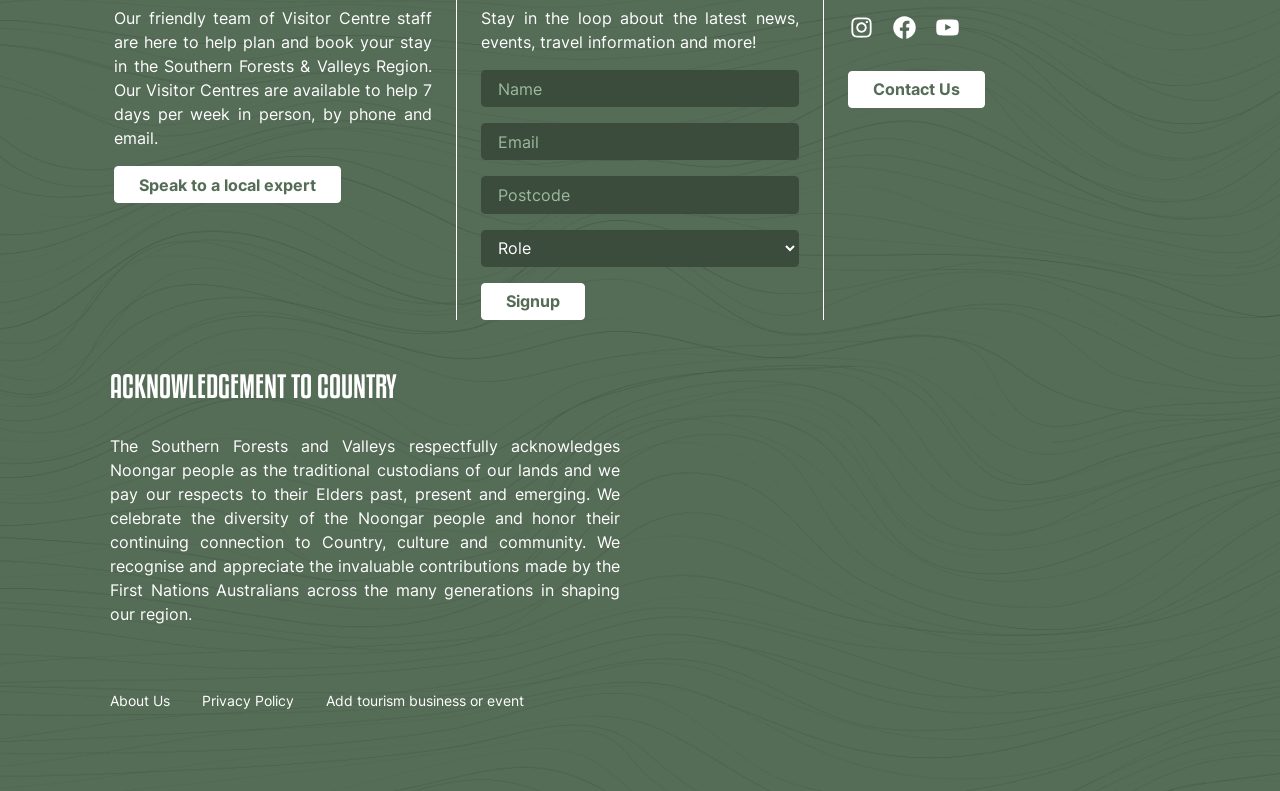What is the acknowledgement about? Analyze the screenshot and reply with just one word or a short phrase.

Country and Noongar people